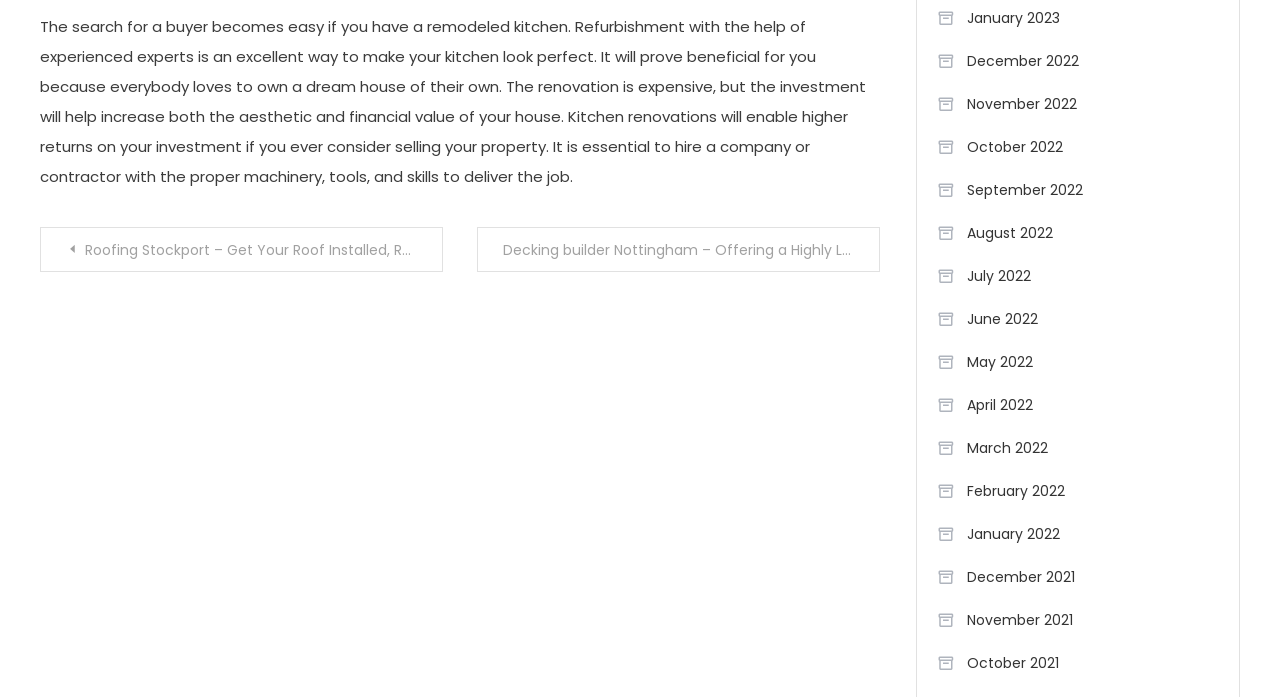What is the purpose of the navigation section?
Please ensure your answer to the question is detailed and covers all necessary aspects.

The purpose of the navigation section is to navigate to other posts, which is evident from the text content of the heading element with ID 235, which says 'Post navigation', and the link elements with IDs 520 and 521, which contain text related to other posts.